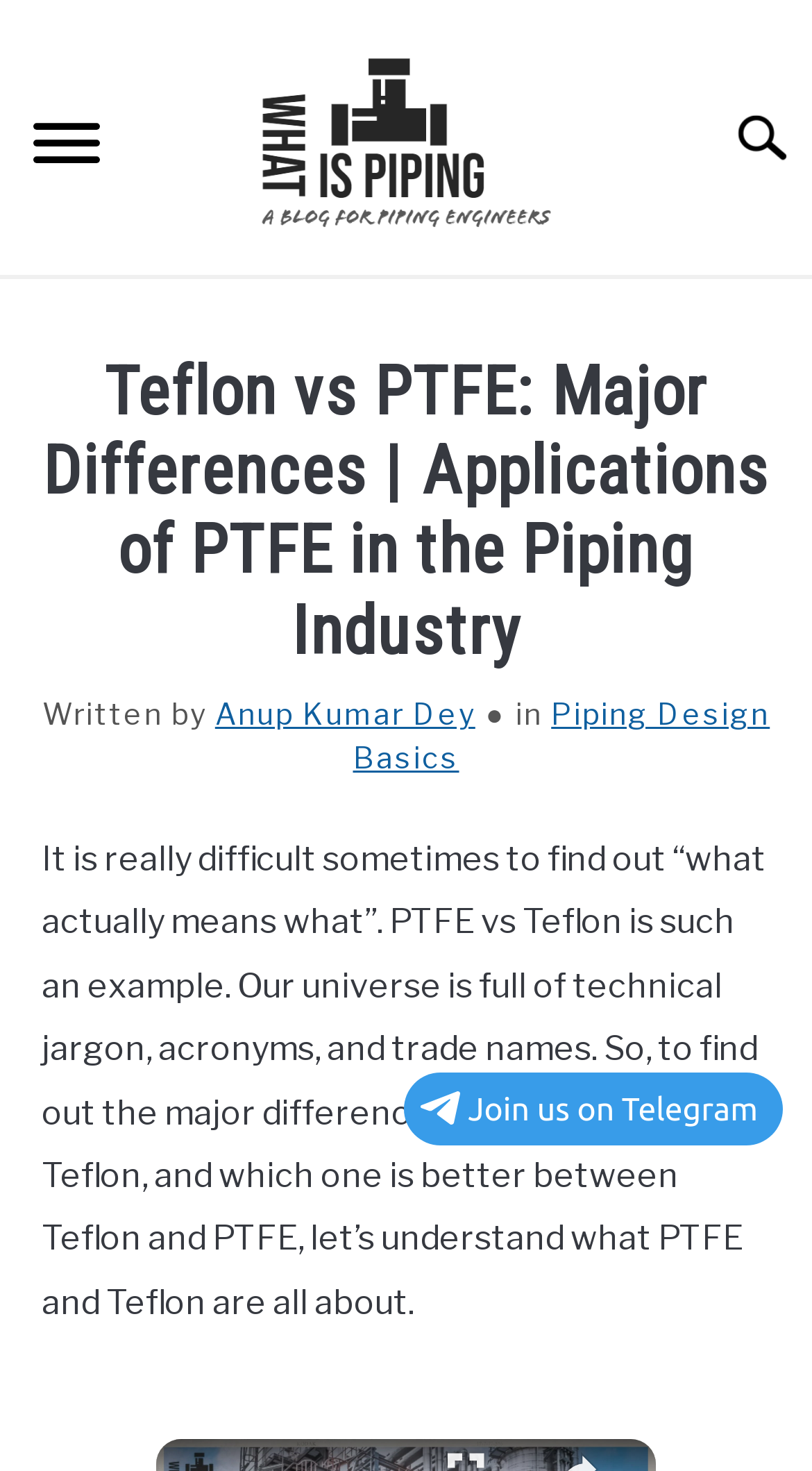Please predict the bounding box coordinates of the element's region where a click is necessary to complete the following instruction: "Toggle the 'SUBMENU TOGGLE' button". The coordinates should be represented by four float numbers between 0 and 1, i.e., [left, top, right, bottom].

[0.882, 0.256, 1.0, 0.324]